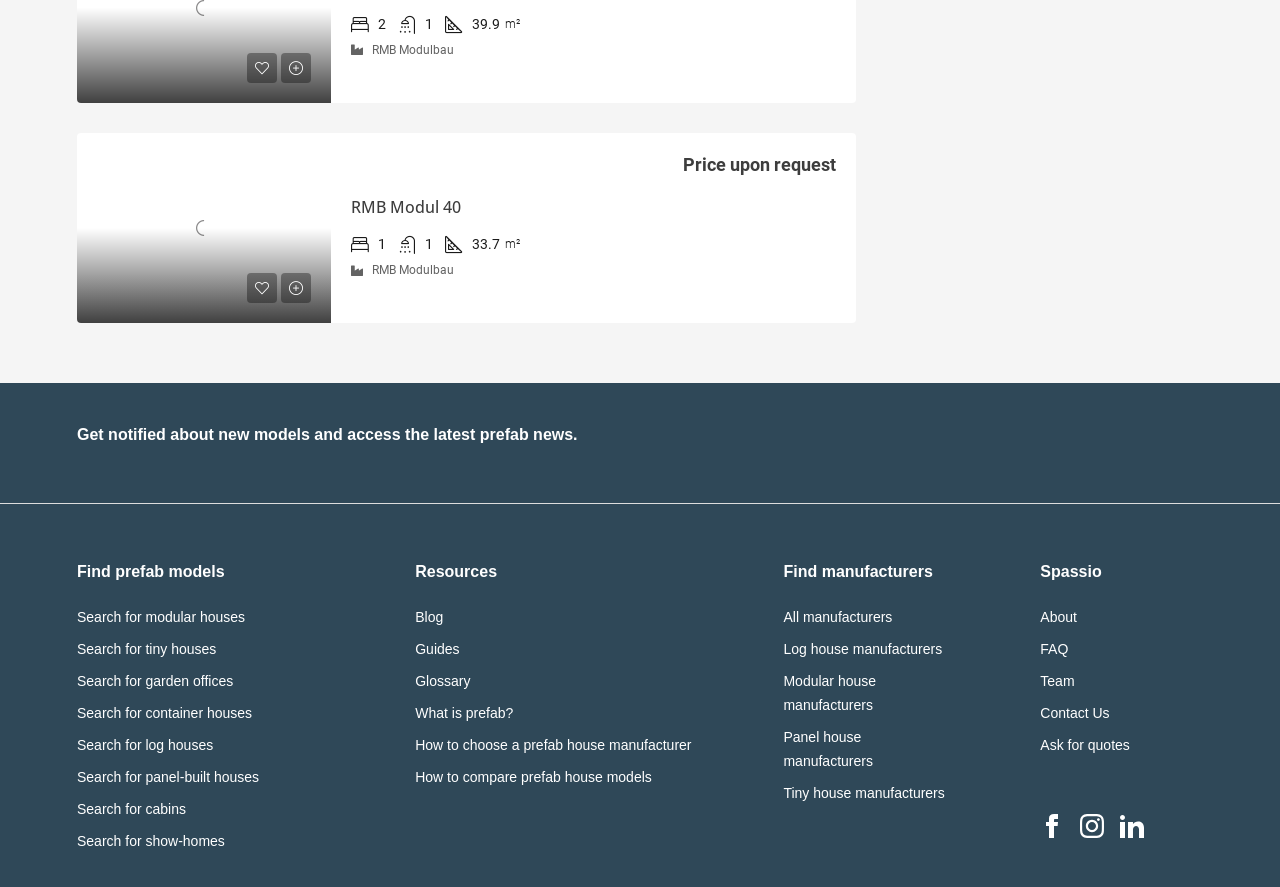Look at the image and answer the question in detail:
How many square meters is the prefab model?

I found the answer by looking at the StaticText element '39.9' and its adjacent element 'm²'. These two elements are likely to be describing the area of the prefab model.